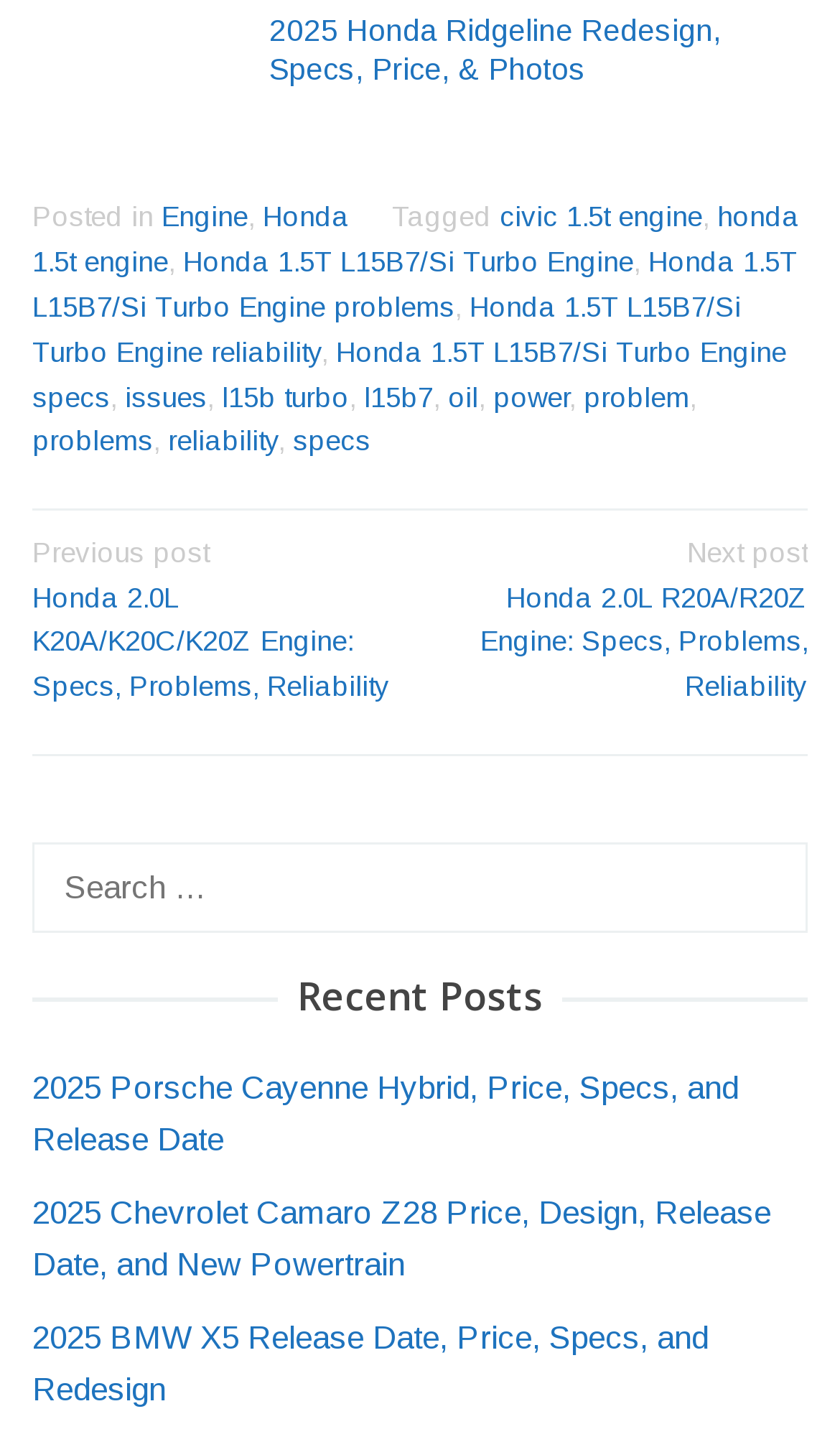How many links are in the footer?
Give a detailed and exhaustive answer to the question.

The footer section has multiple links, including 'Engine', 'Honda', 'civic 1.5t engine', and others. After counting, I found a total of 13 links in the footer section.